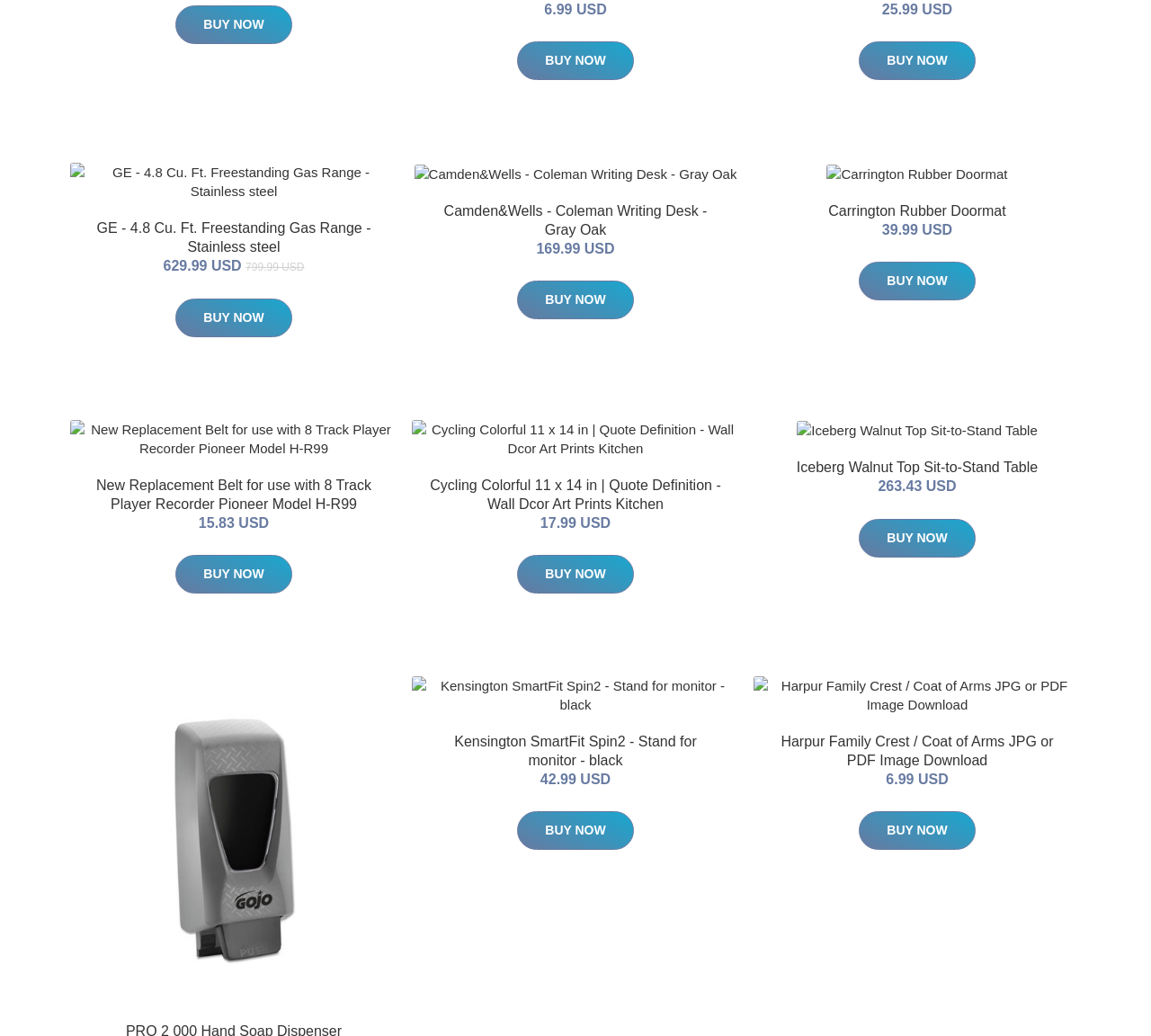What is the price of the Cycling Colorful 11 x 14 in | Quote Definition - Wall Dcor Art Prints Kitchen?
Please provide a single word or phrase as your answer based on the image.

17.99 USD